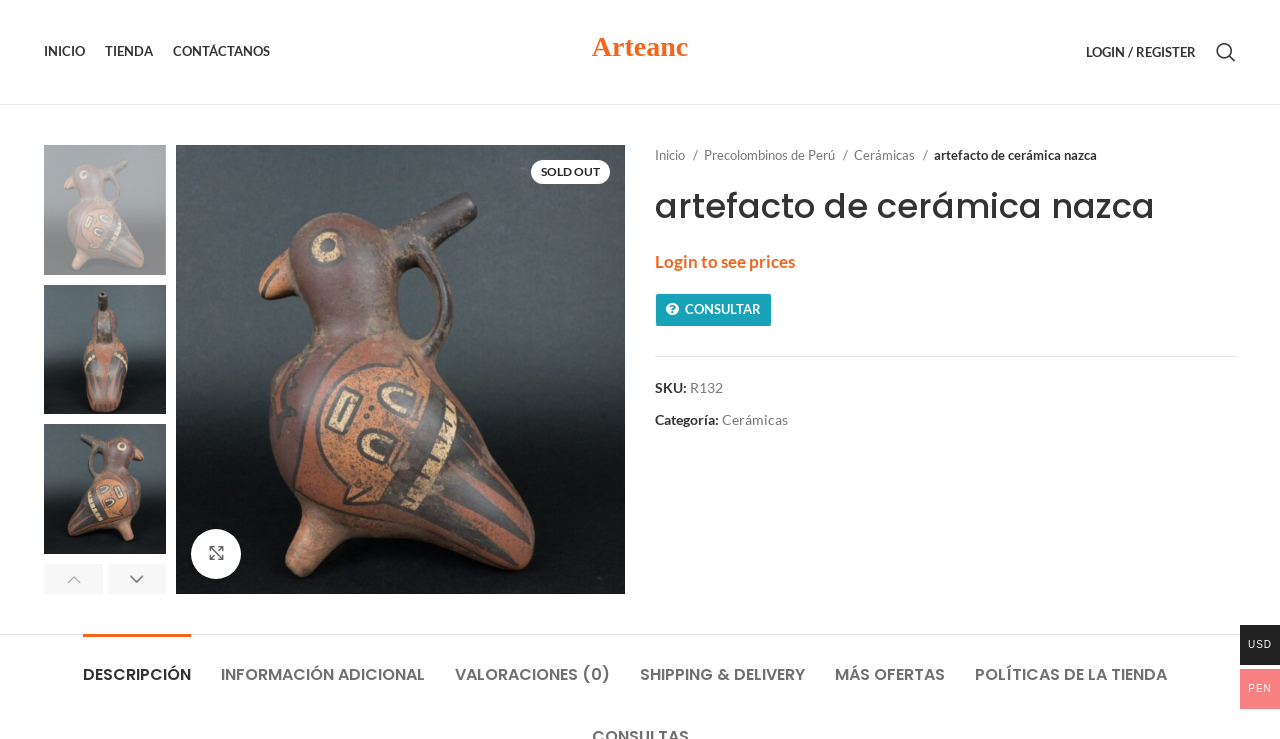What is the price of the product?
Analyze the image and provide a thorough answer to the question.

I determined that the price of the product is not visible by looking at the link element with the text 'Login to see prices', which suggests that the user needs to log in to see the prices.